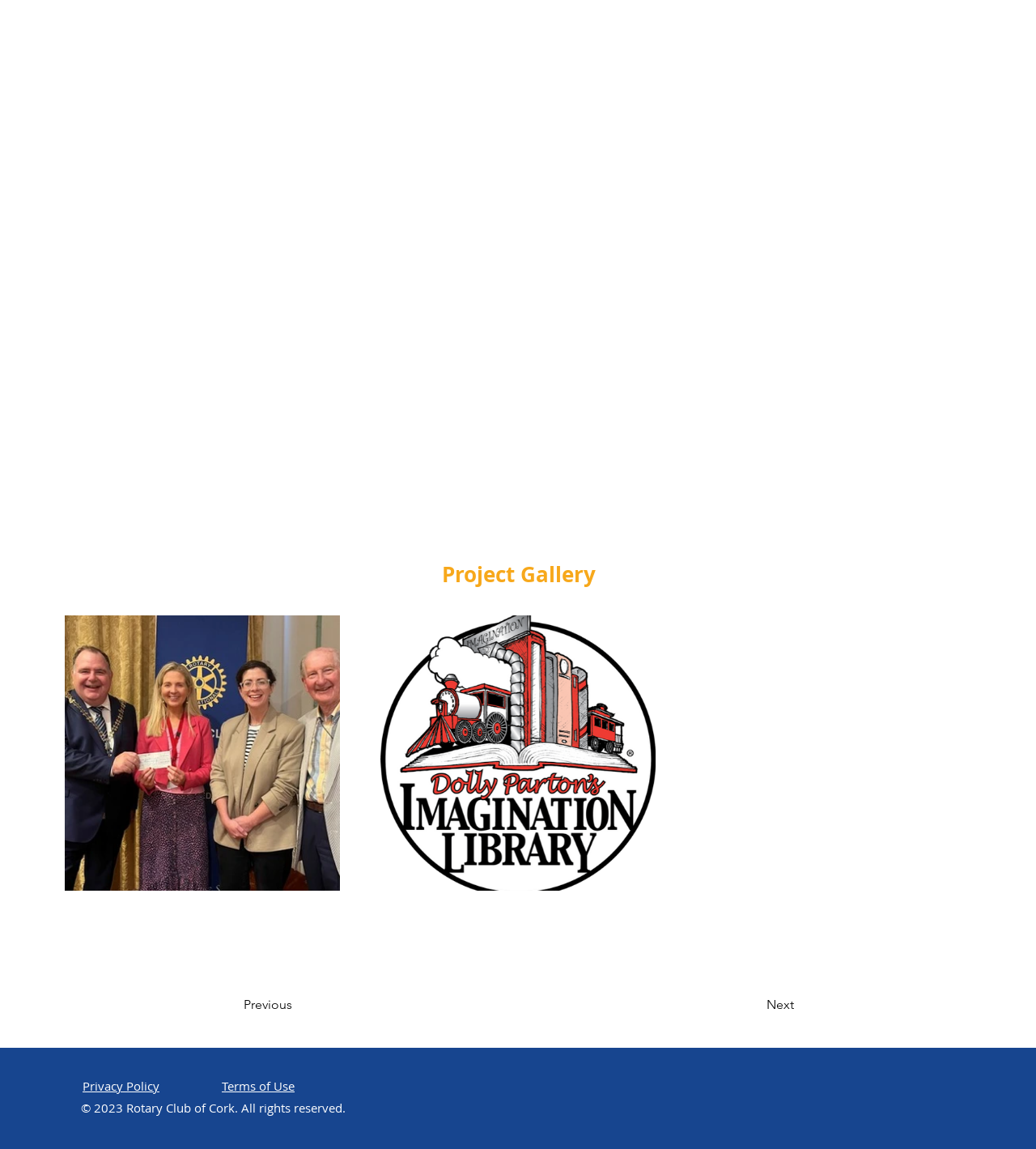Given the description "Next", provide the bounding box coordinates of the corresponding UI element.

[0.661, 0.86, 0.766, 0.889]